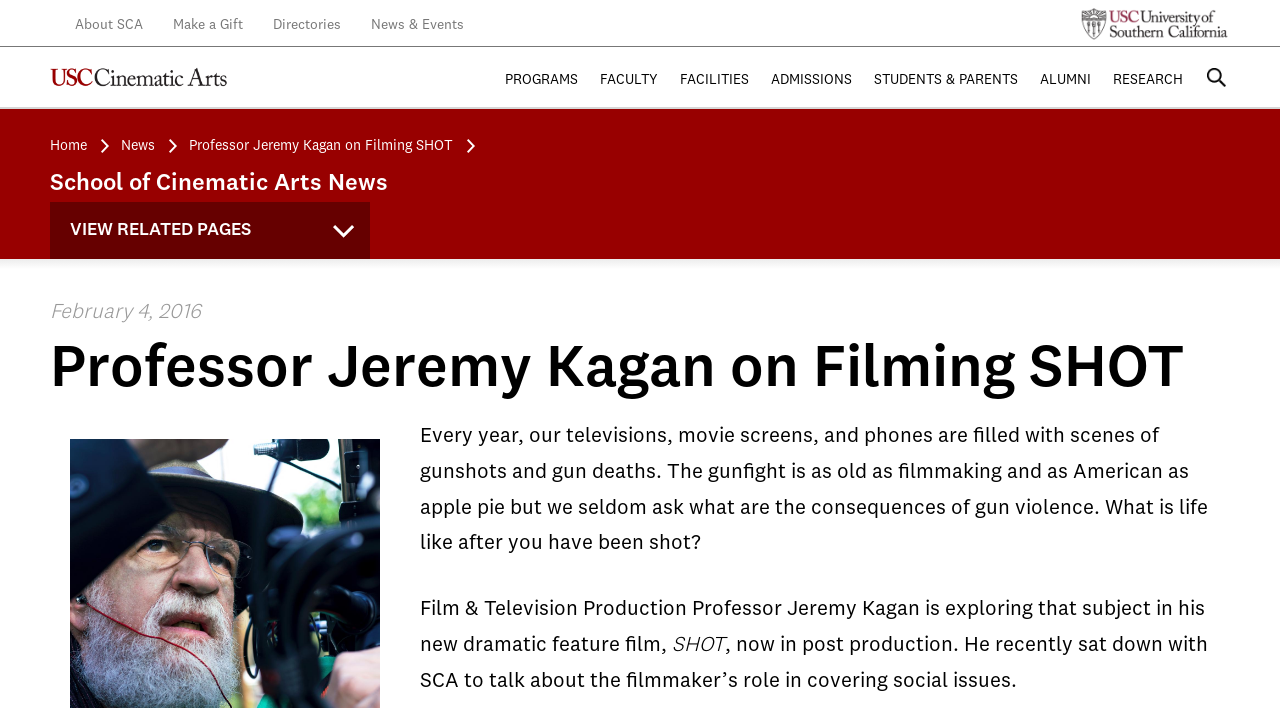Generate a thorough description of the webpage.

The webpage is about the School of Cinematic Arts News at the University of Southern California (USC). At the top left, there are several links, including "About SCA", "Make a Gift", "Directories", and "News & Events". On the top right, there are links to "USC University of Southern California" and "USC Cinematic Arts", as well as a search link.

Below these links, there is a horizontal menu with links to "PROGRAMS", "FACULTY", "FACILITIES", "ADMISSIONS", "STUDENTS & PARENTS", "ALUMNI", and "RESEARCH". 

On the left side, there are links to "Home" and "News", followed by a news article titled "Professor Jeremy Kagan on Filming SHOT". The article has a heading "School of Cinematic Arts News" and a subheading "VIEW RELATED PAGES". 

The article itself is divided into several sections. The first section has a date "February 4, 2016". The main content of the article is about Professor Jeremy Kagan's new film, which explores the consequences of gun violence. The text describes the film's theme and the professor's role in covering social issues.